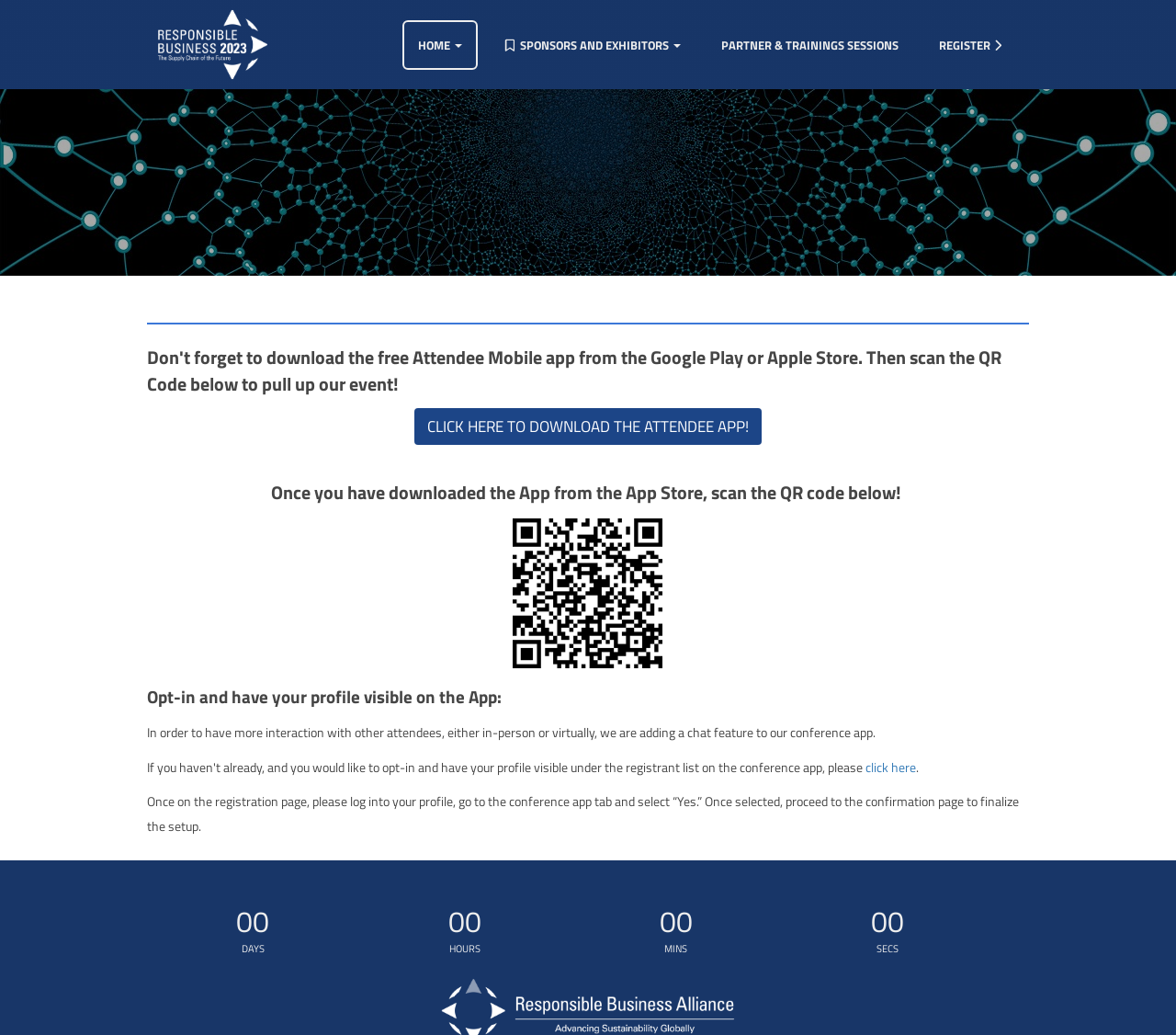Extract the bounding box coordinates for the UI element described as: "Register".

[0.785, 0.032, 0.868, 0.08]